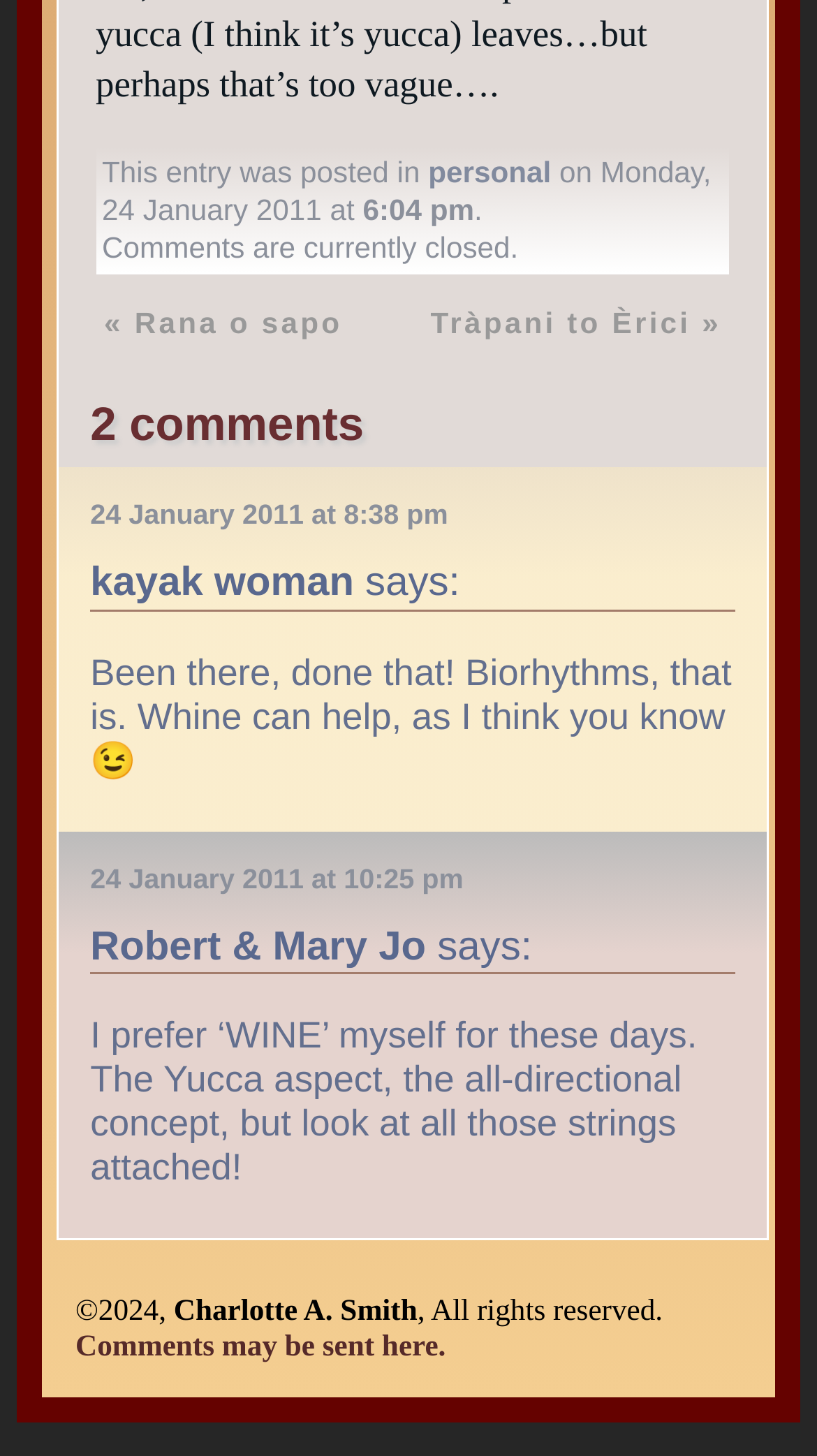How many comments are there?
Using the image as a reference, answer with just one word or a short phrase.

2